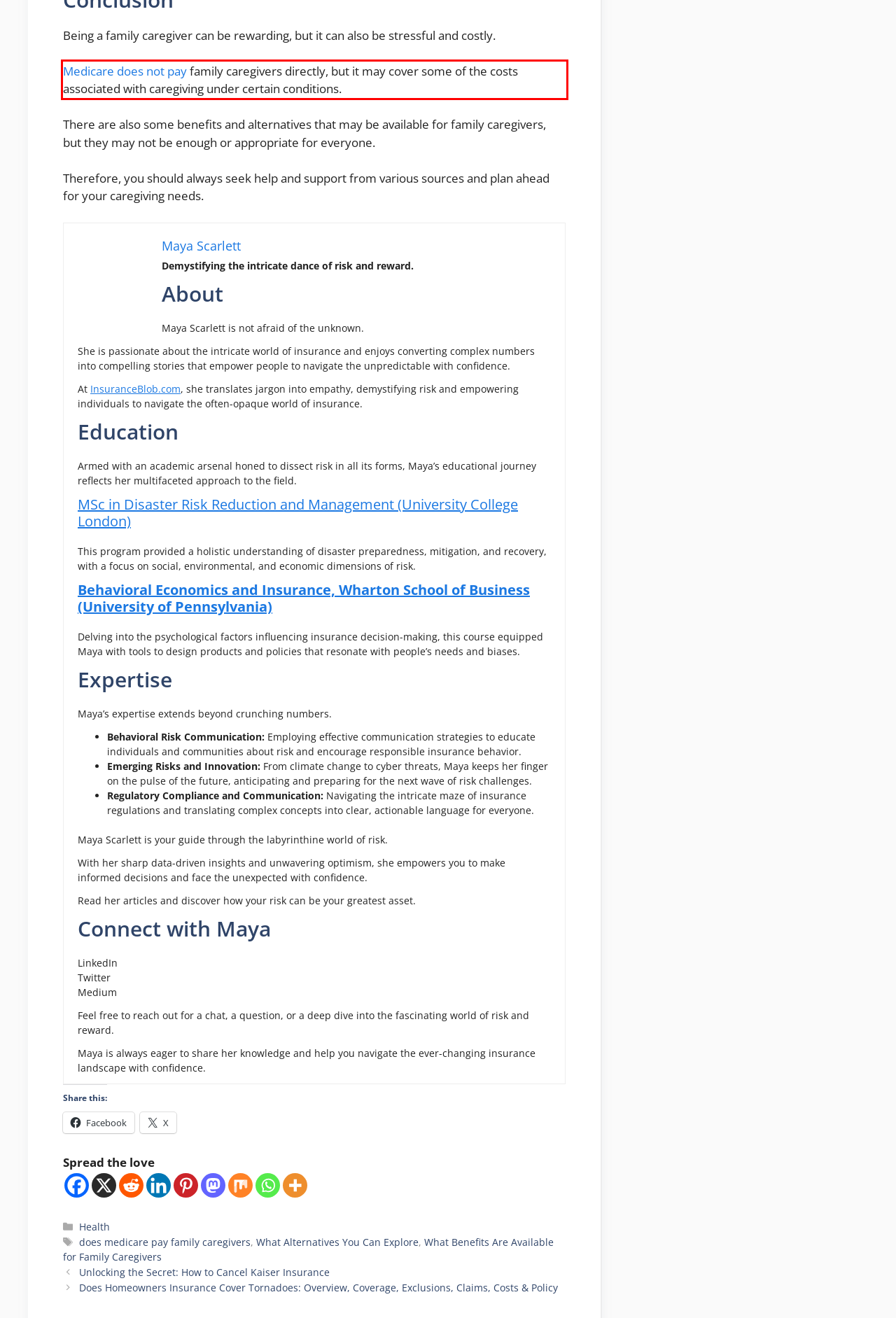Identify and extract the text within the red rectangle in the screenshot of the webpage.

Medicare does not pay family caregivers directly, but it may cover some of the costs associated with caregiving under certain conditions.